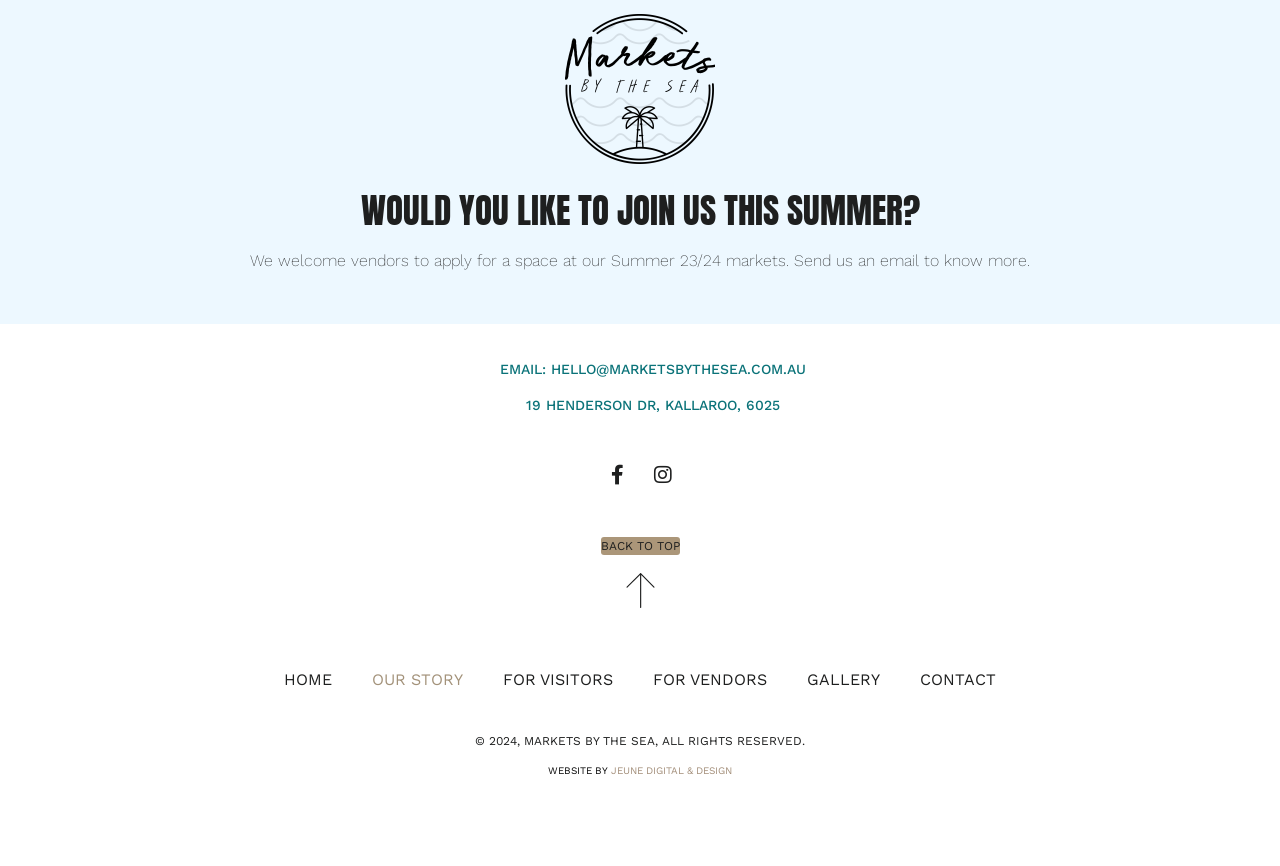How many social media links are present on the webpage?
Please look at the screenshot and answer in one word or a short phrase.

2